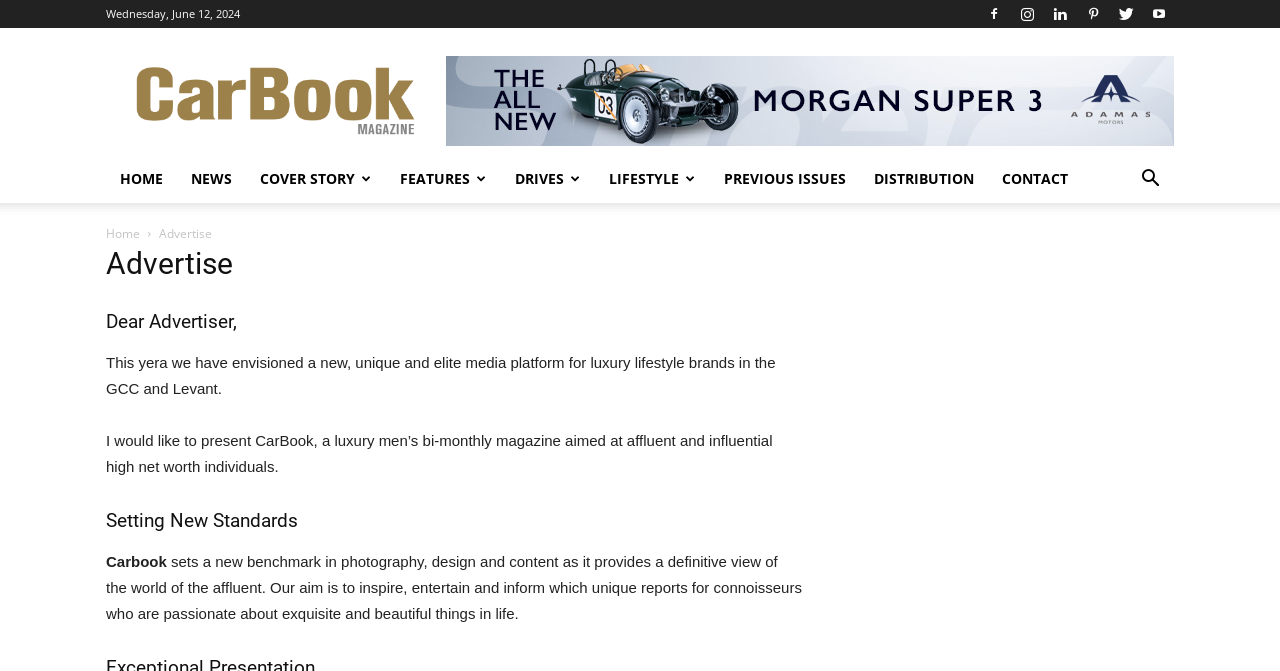What is the target audience of CarBook magazine?
Based on the image content, provide your answer in one word or a short phrase.

Affluent and influential high net worth individuals